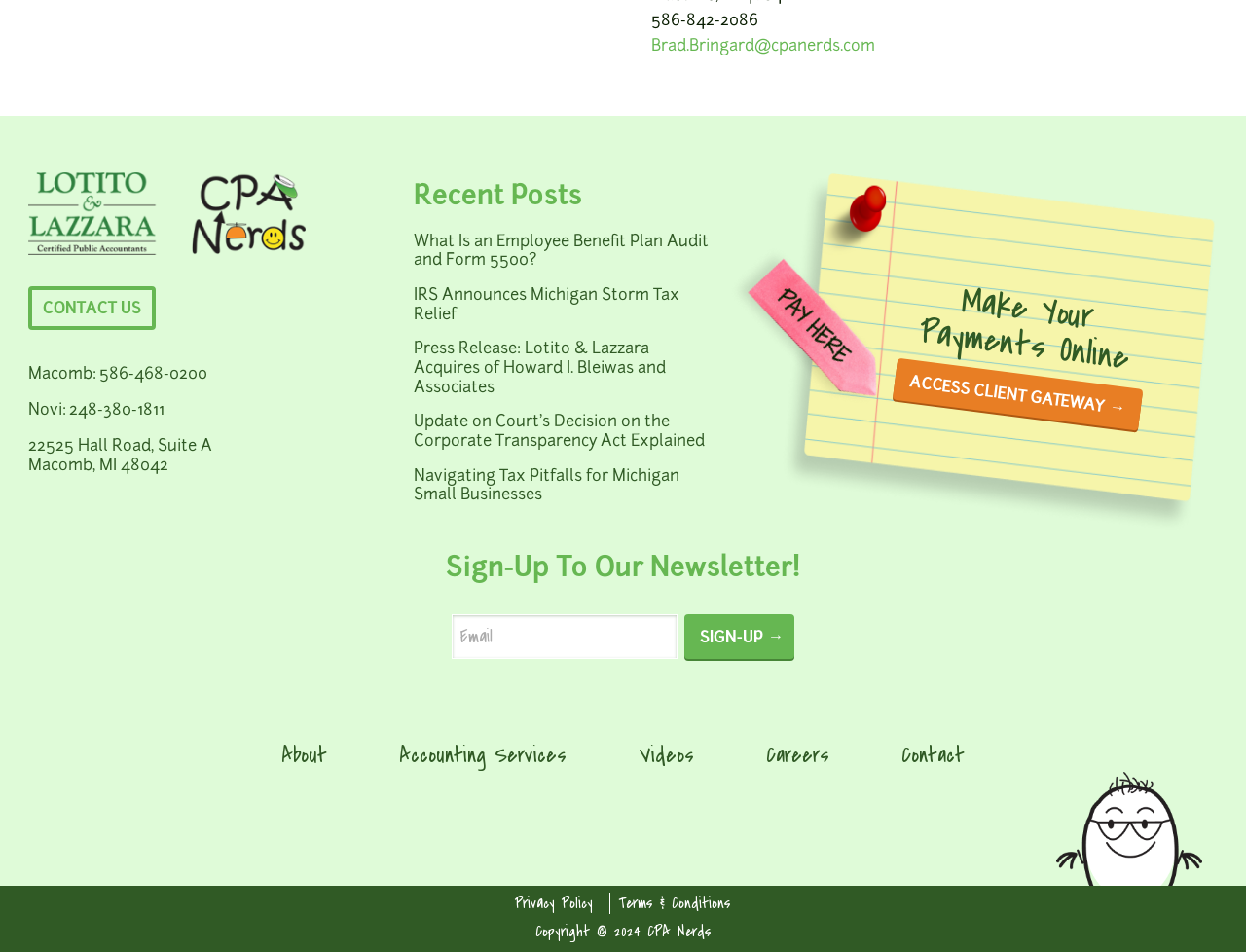Please give the bounding box coordinates of the area that should be clicked to fulfill the following instruction: "Call the office in Macomb". The coordinates should be in the format of four float numbers from 0 to 1, i.e., [left, top, right, bottom].

[0.022, 0.385, 0.077, 0.402]